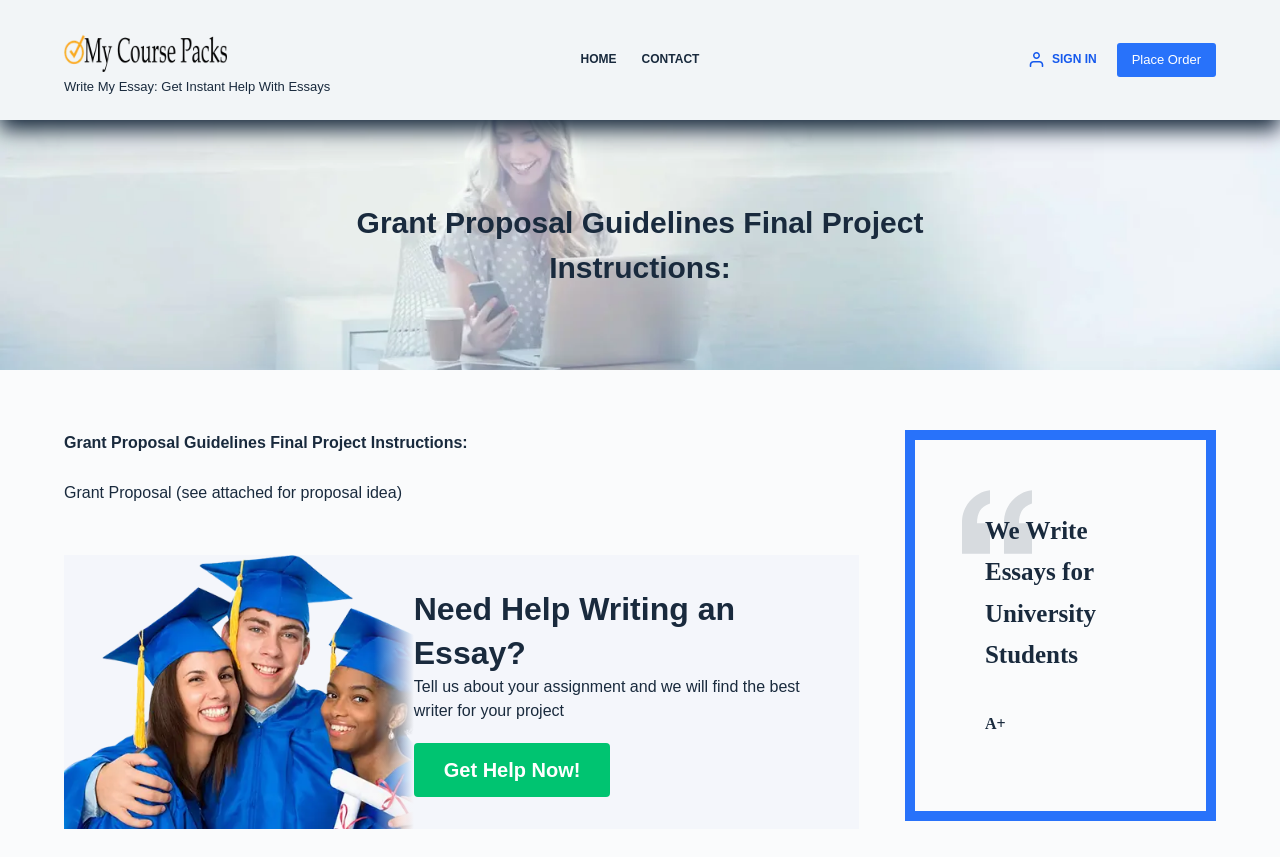Locate the bounding box coordinates for the element described below: "Skip to content". The coordinates must be four float values between 0 and 1, formatted as [left, top, right, bottom].

[0.0, 0.0, 0.031, 0.023]